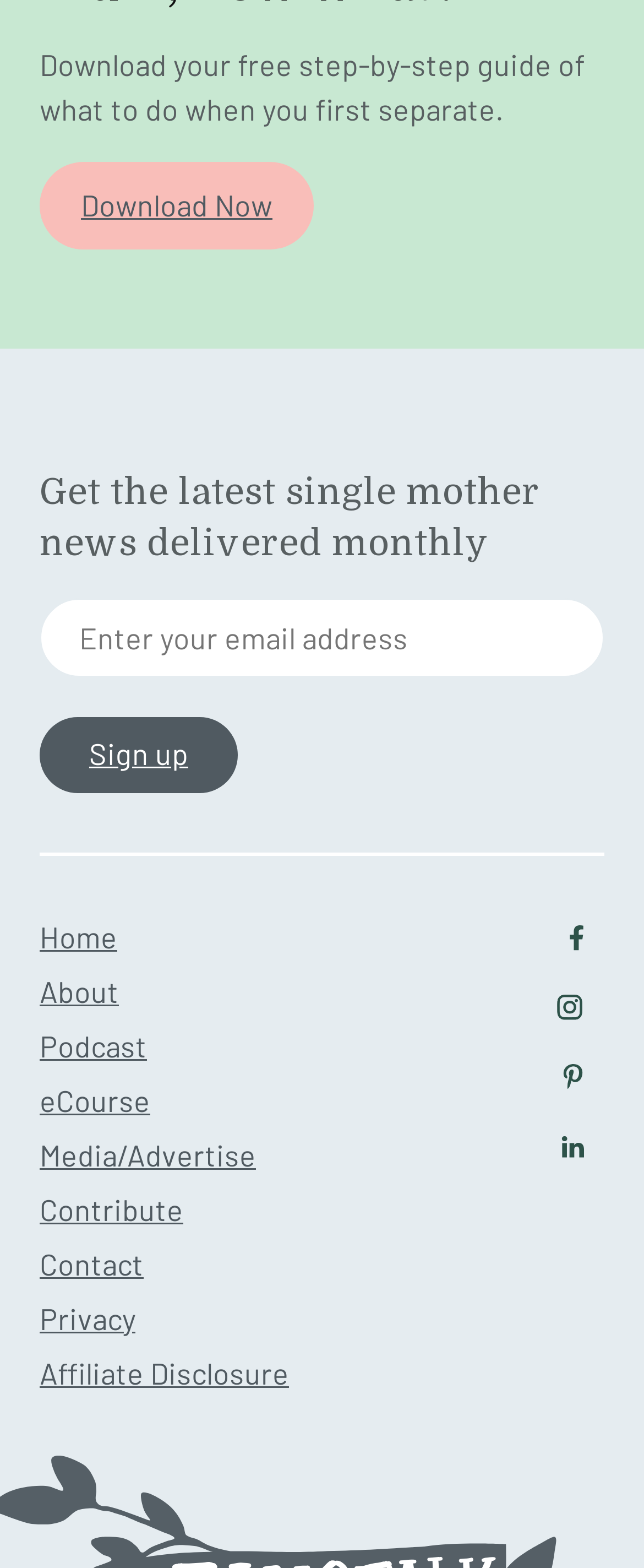Determine the bounding box coordinates of the section to be clicked to follow the instruction: "Download the free guide". The coordinates should be given as four float numbers between 0 and 1, formatted as [left, top, right, bottom].

[0.062, 0.103, 0.487, 0.159]